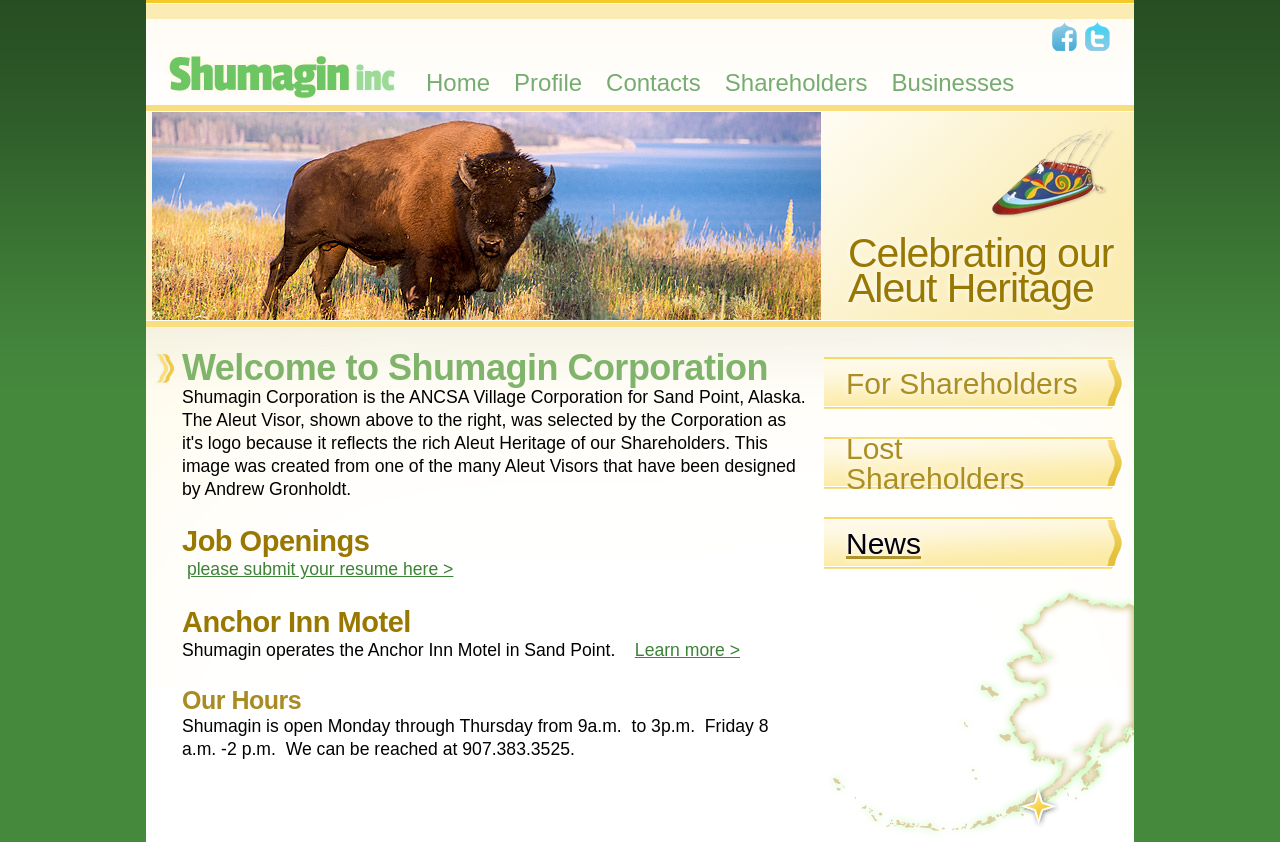Determine the bounding box coordinates of the area to click in order to meet this instruction: "Click the Home link".

[0.323, 0.07, 0.392, 0.125]